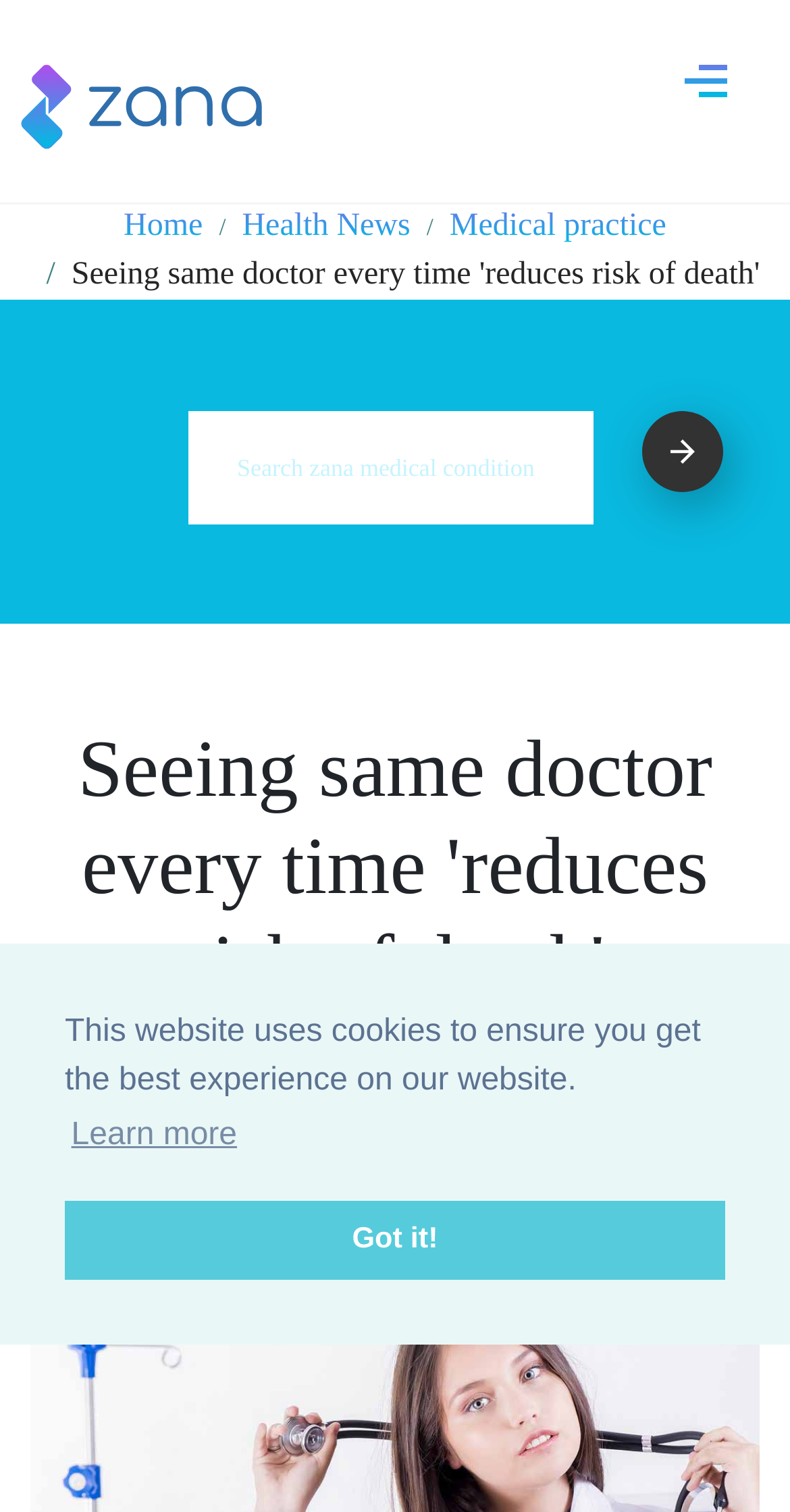What type of website is this?
Based on the visual information, provide a detailed and comprehensive answer.

The webpage has a heading 'Medical practice' and a search box for searching medical conditions, symptoms, and treatment. This suggests that the website is related to medical information and services.